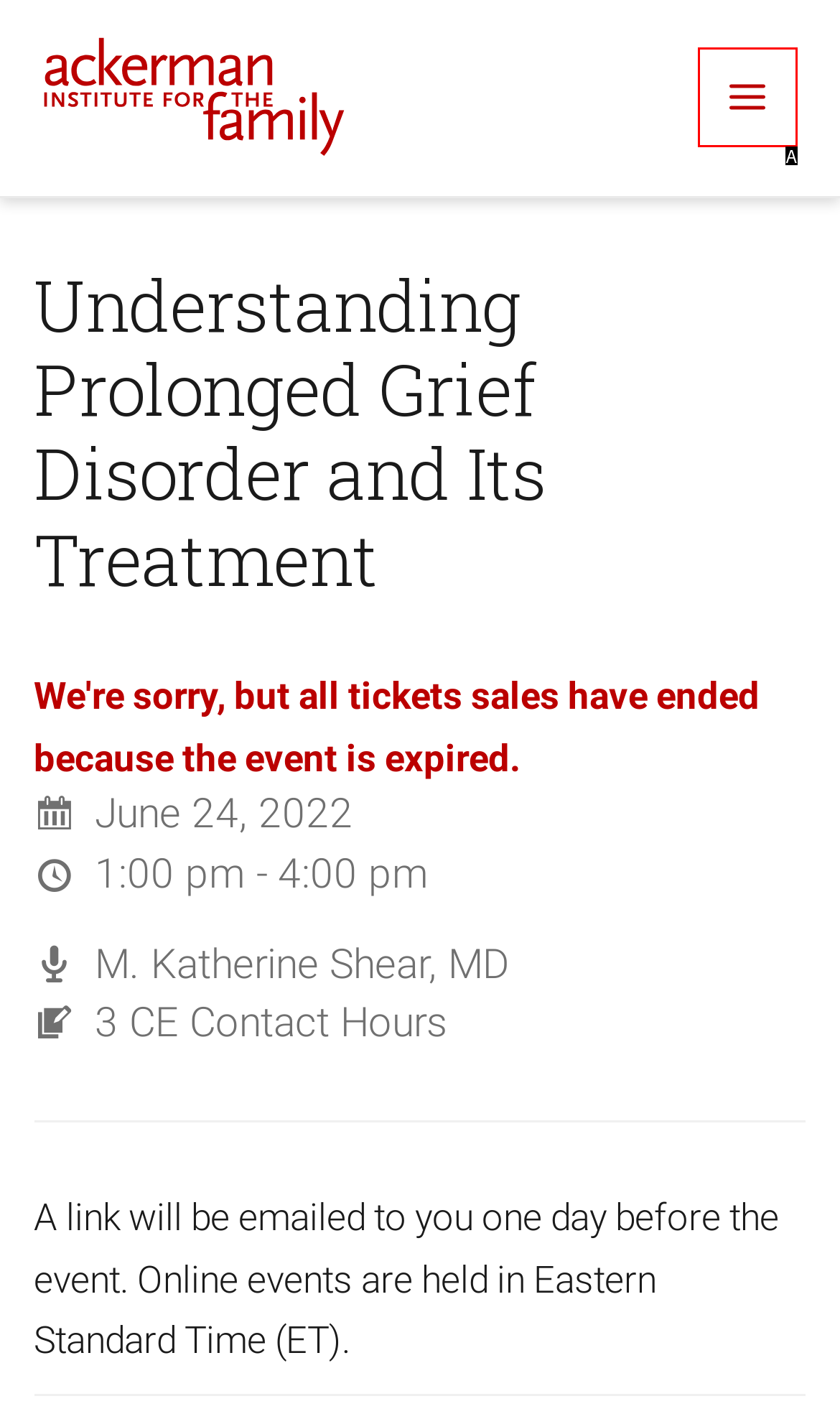Determine which option matches the element description: Main Menu
Reply with the letter of the appropriate option from the options provided.

A